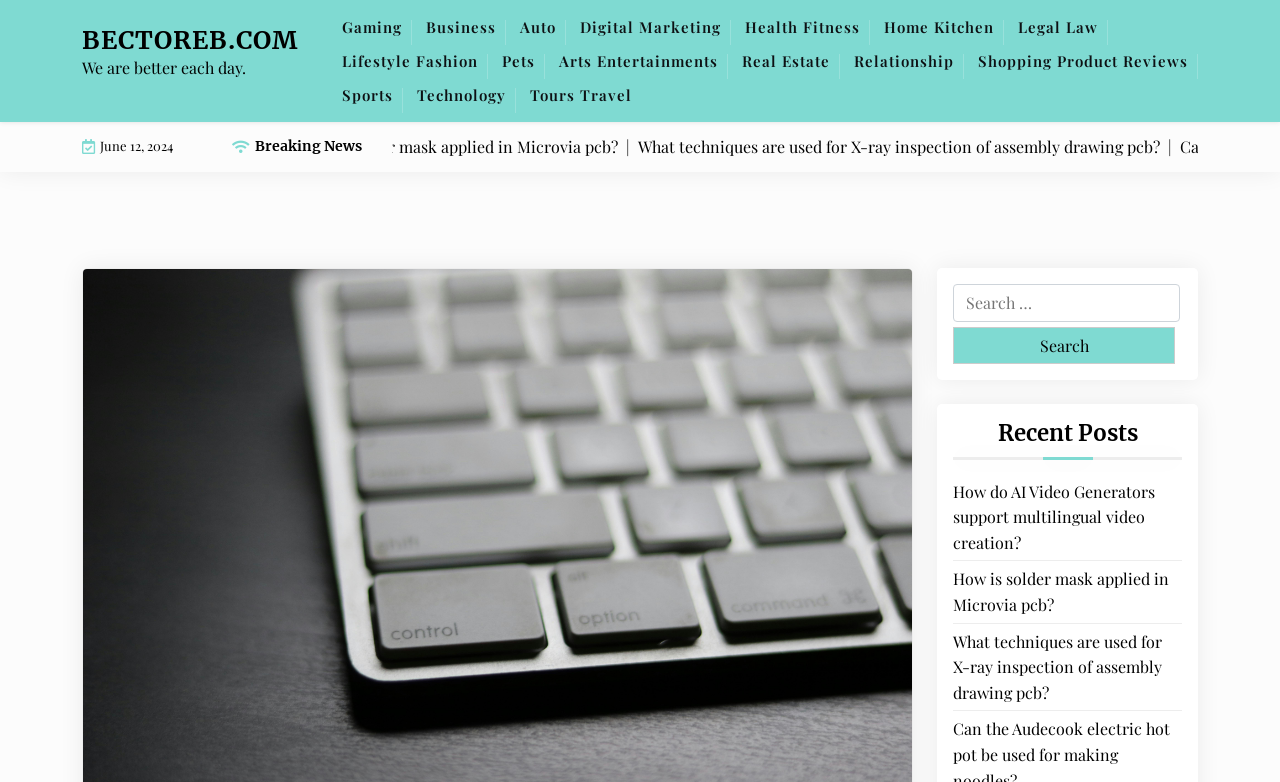Determine the bounding box coordinates of the region to click in order to accomplish the following instruction: "View post about solder mask application". Provide the coordinates as four float numbers between 0 and 1, specifically [left, top, right, bottom].

[0.745, 0.724, 0.923, 0.79]